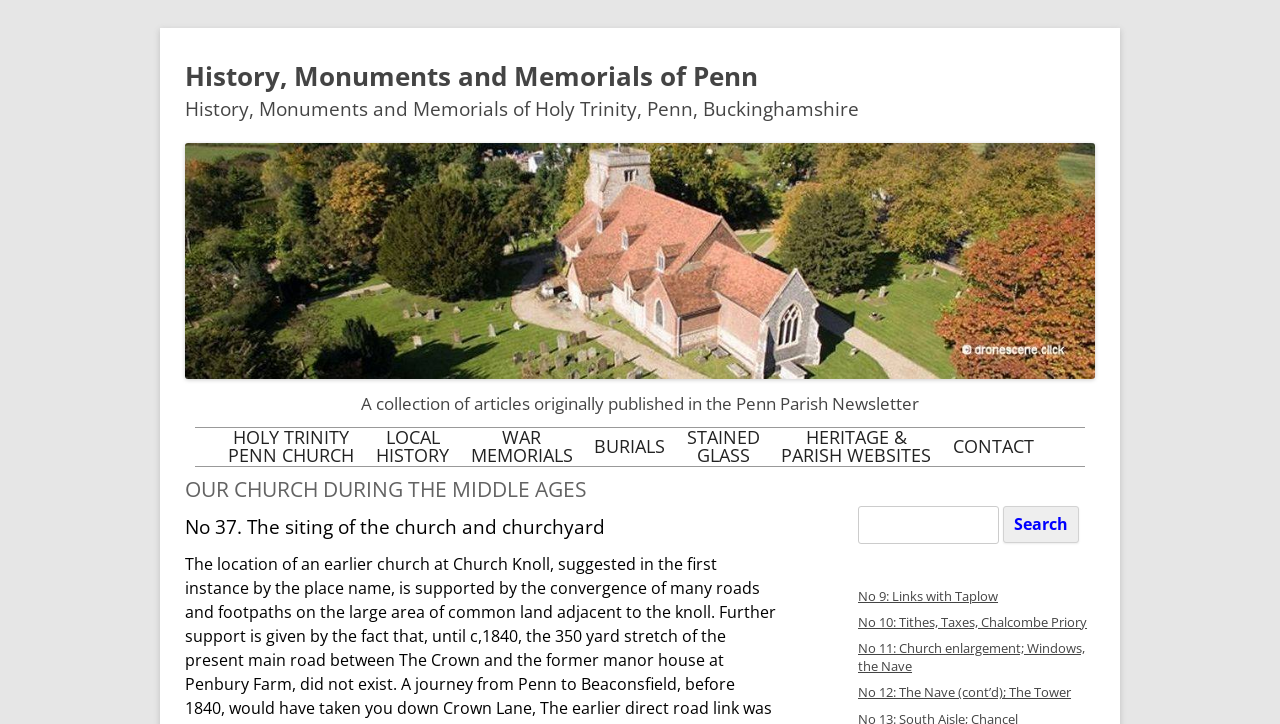Please find and report the primary heading text from the webpage.

History, Monuments and Memorials of Penn